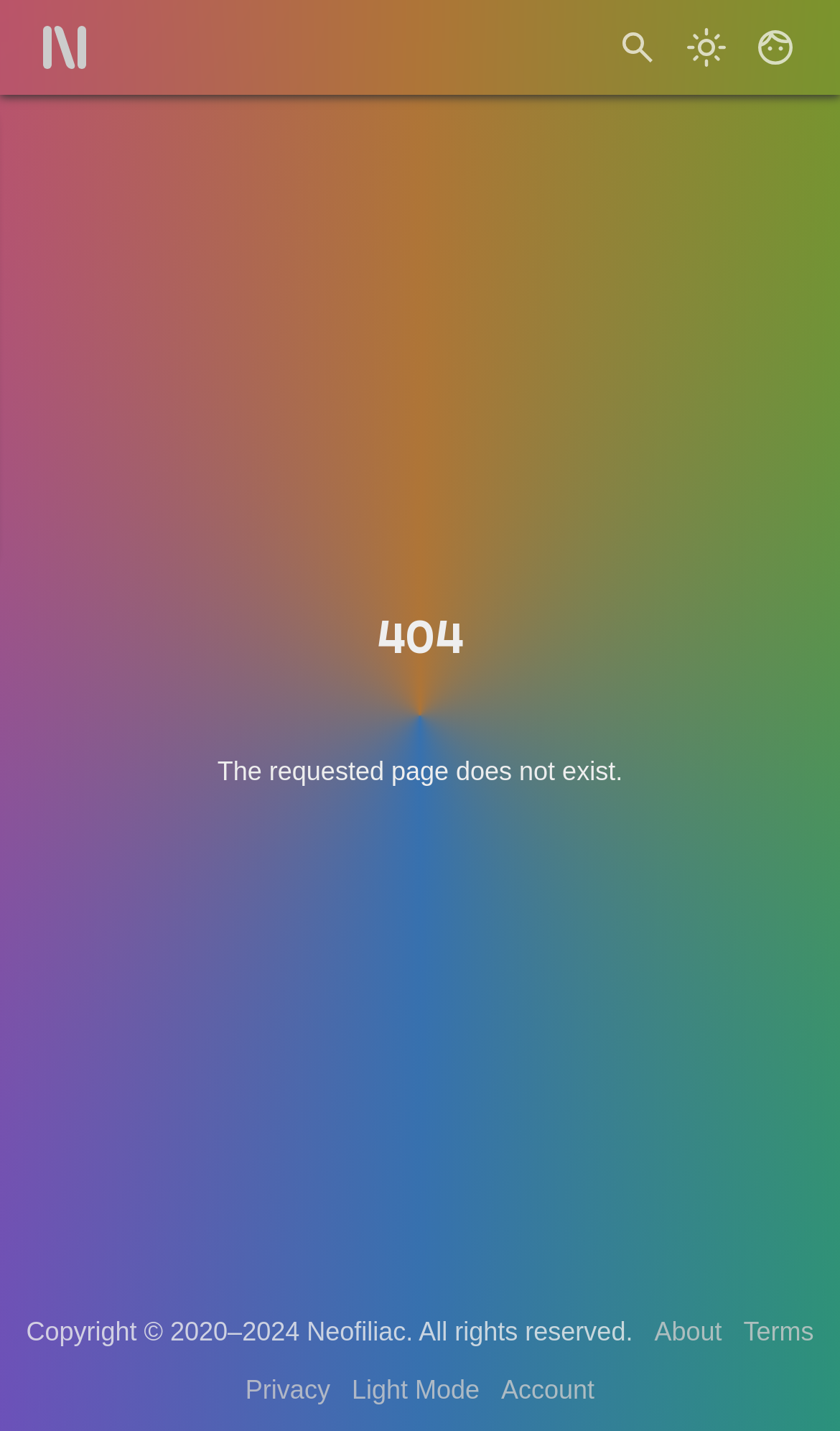Provide a one-word or brief phrase answer to the question:
What is the copyright year range displayed at the bottom of the page?

2020-2024